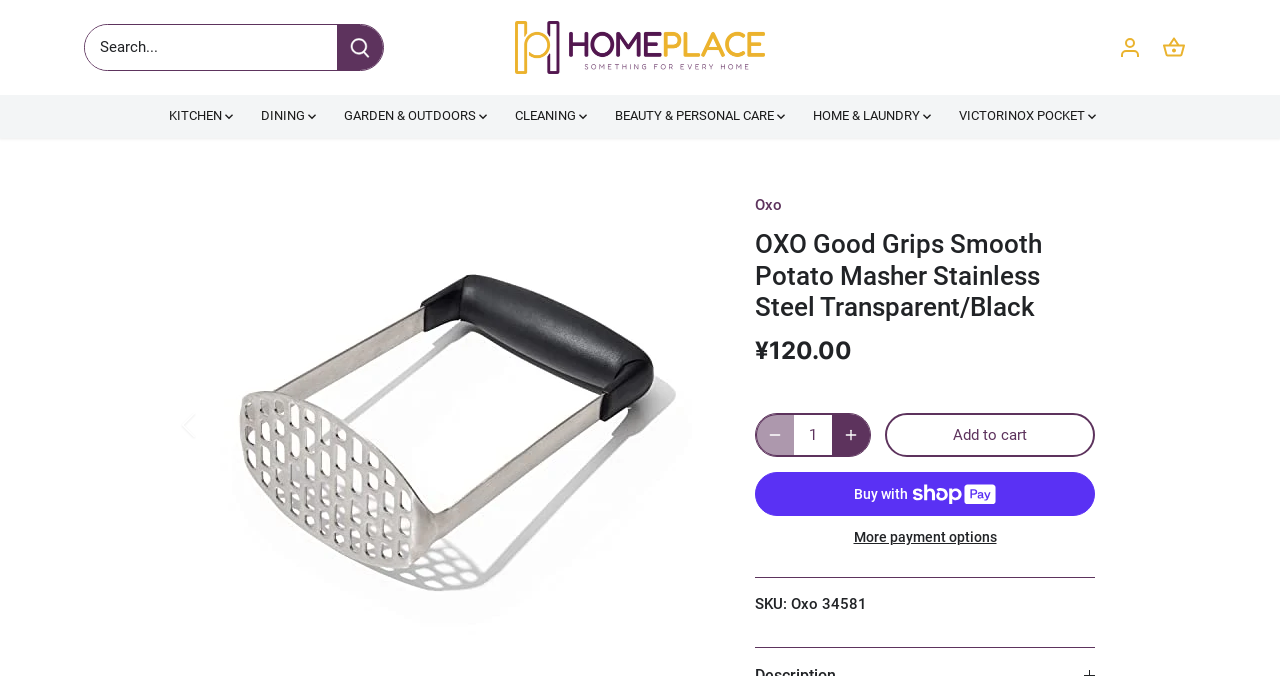Could you locate the bounding box coordinates for the section that should be clicked to accomplish this task: "Add to cart".

[0.691, 0.611, 0.855, 0.676]